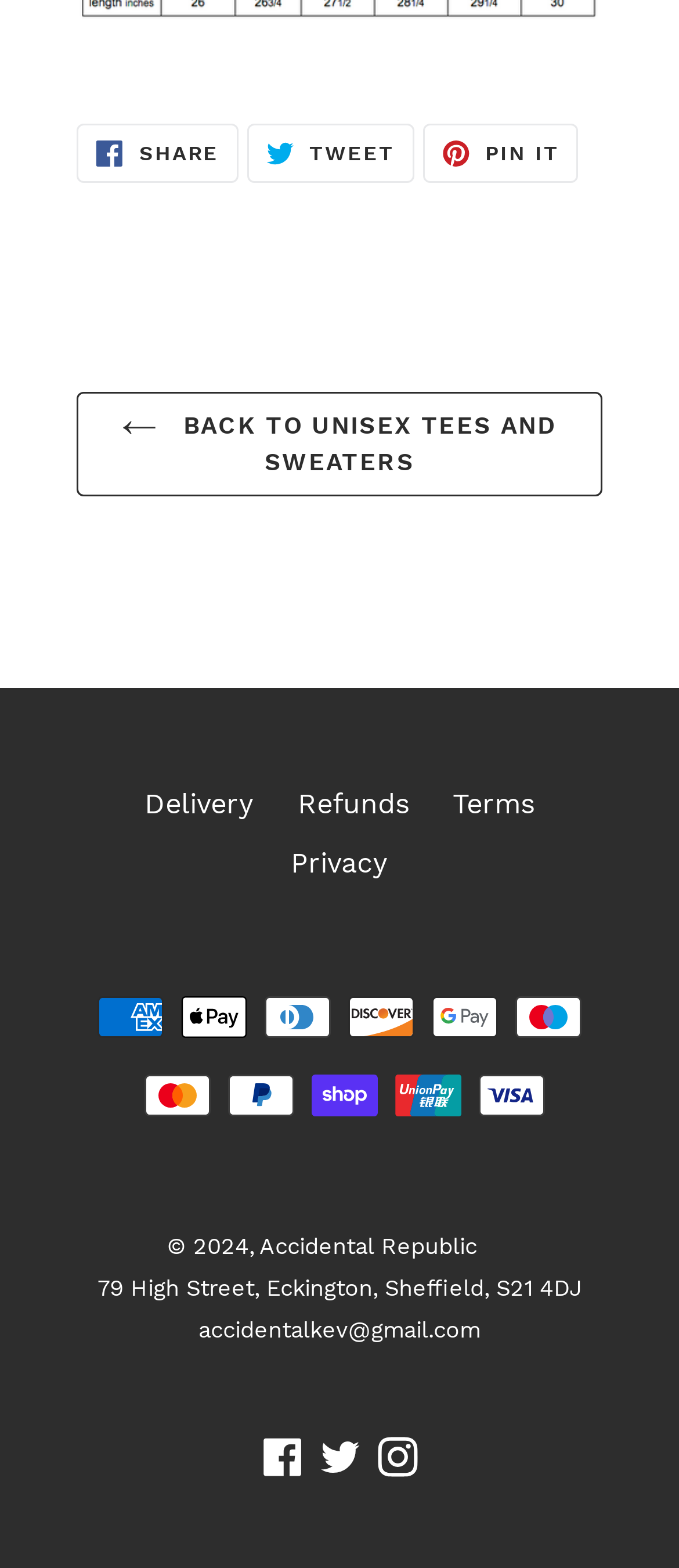What is the company's email address?
Look at the screenshot and respond with a single word or phrase.

accidentalkev@gmail.com